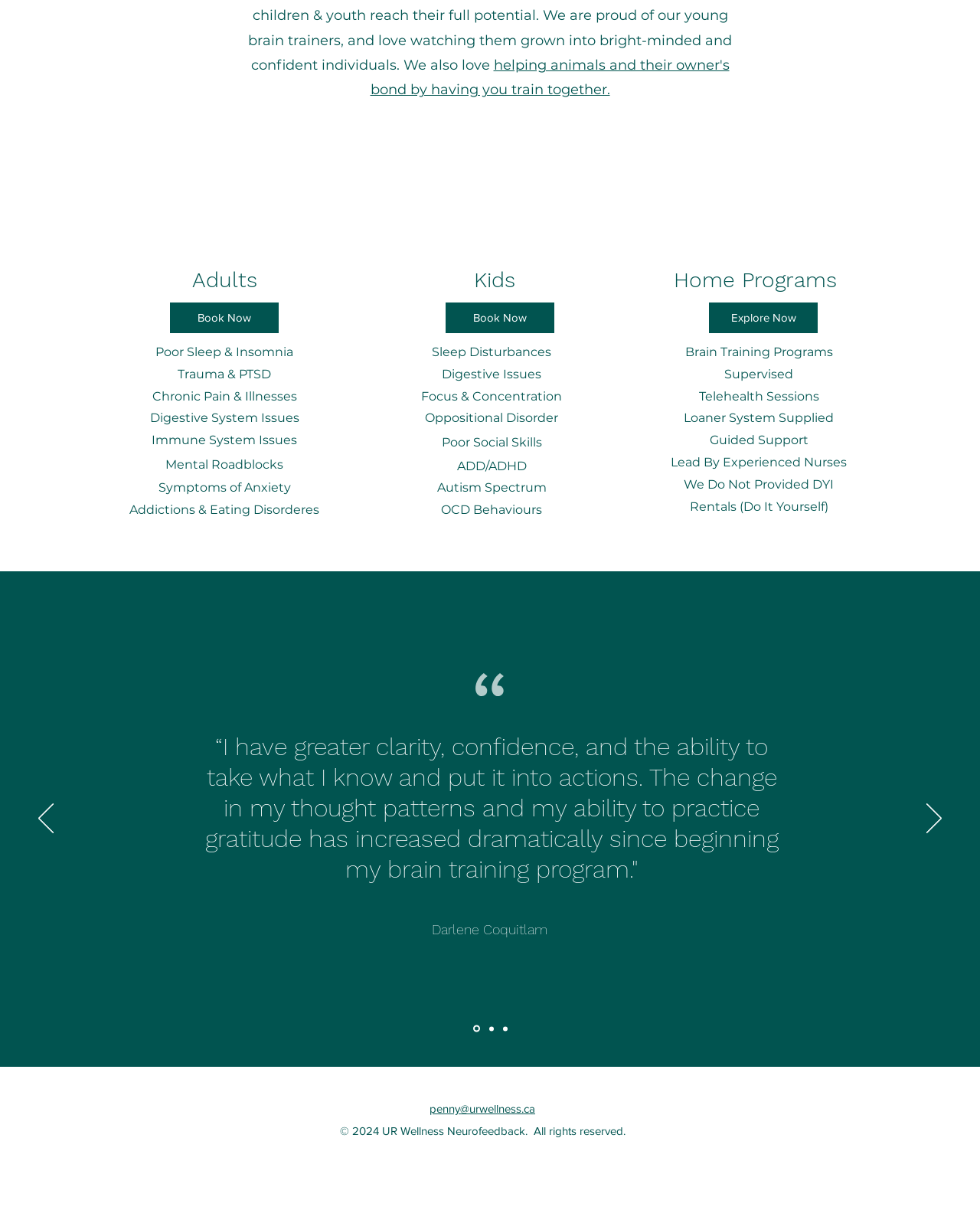What is the purpose of the 'Book Now' link in the 'Adults' section?
Look at the image and respond with a single word or a short phrase.

To book a session